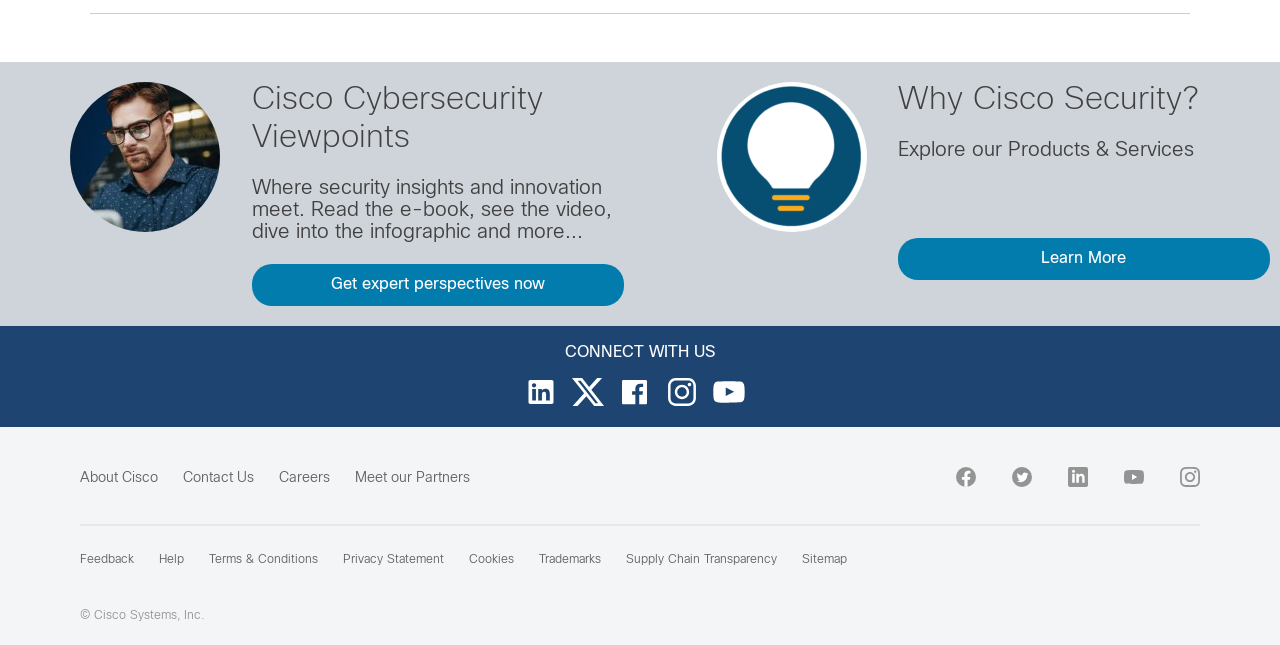What is the purpose of the 'Get expert perspectives now' button?
From the details in the image, provide a complete and detailed answer to the question.

I found a button element with the text 'Get expert perspectives now' which implies that clicking this button will provide users with expert perspectives on Cisco Cybersecurity.